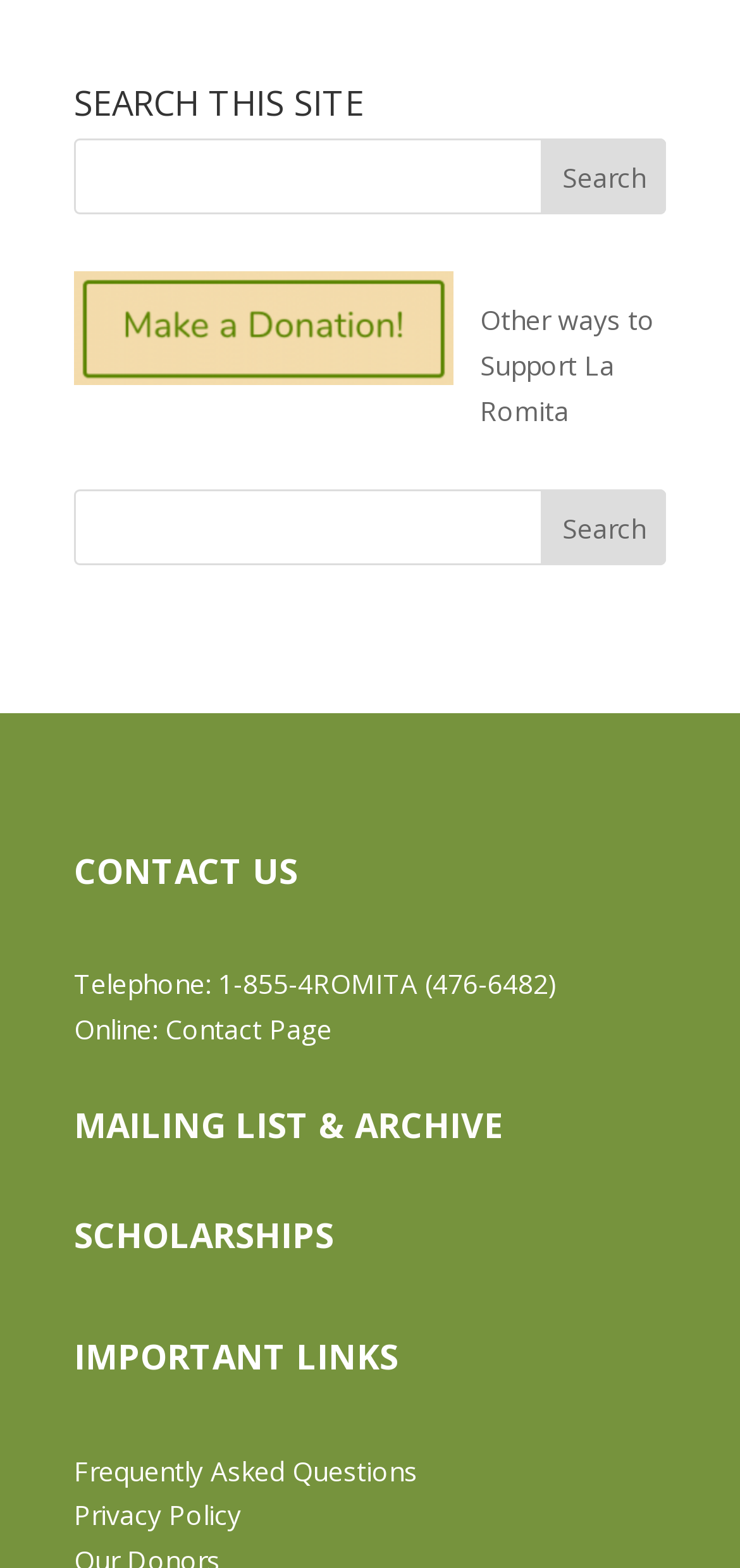Provide the bounding box coordinates for the UI element that is described as: "Privacy Policy".

[0.1, 0.955, 0.326, 0.978]